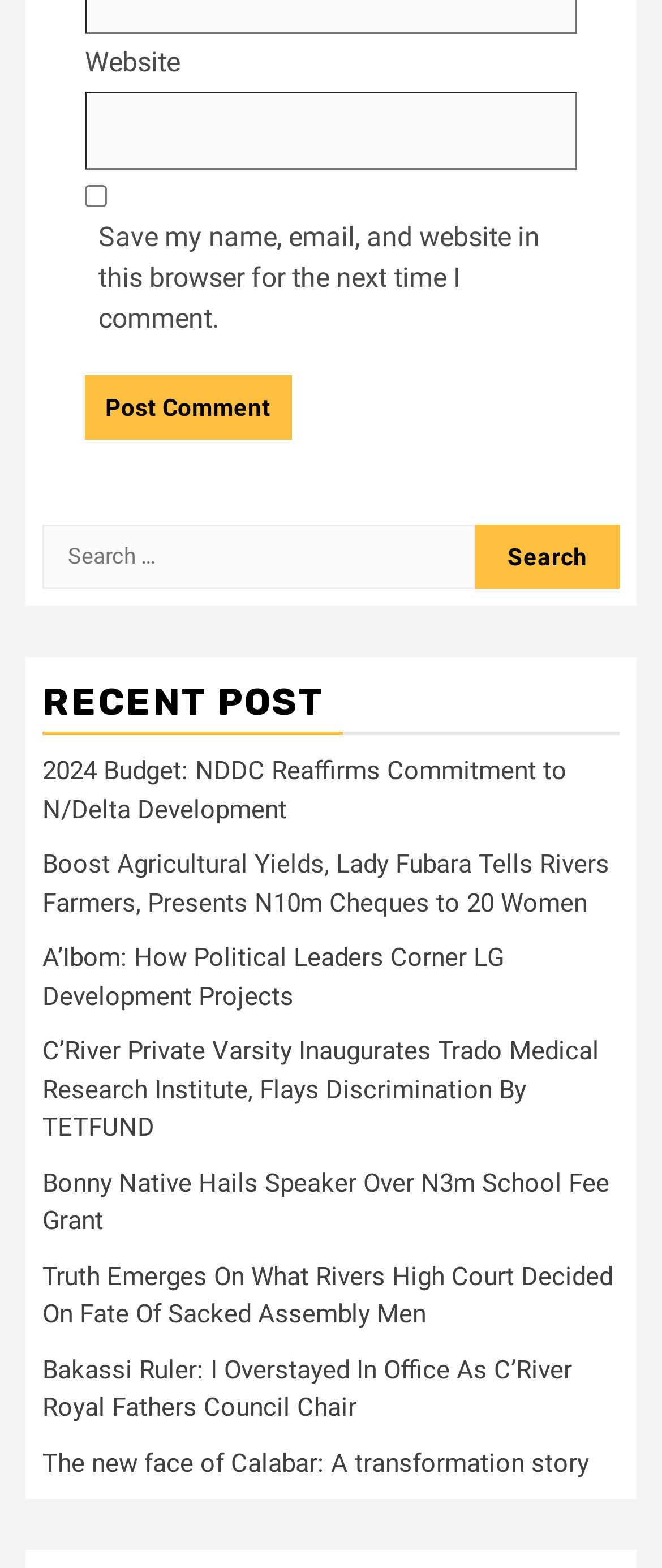Please locate the bounding box coordinates of the element's region that needs to be clicked to follow the instruction: "Post a comment". The bounding box coordinates should be provided as four float numbers between 0 and 1, i.e., [left, top, right, bottom].

[0.128, 0.239, 0.44, 0.28]